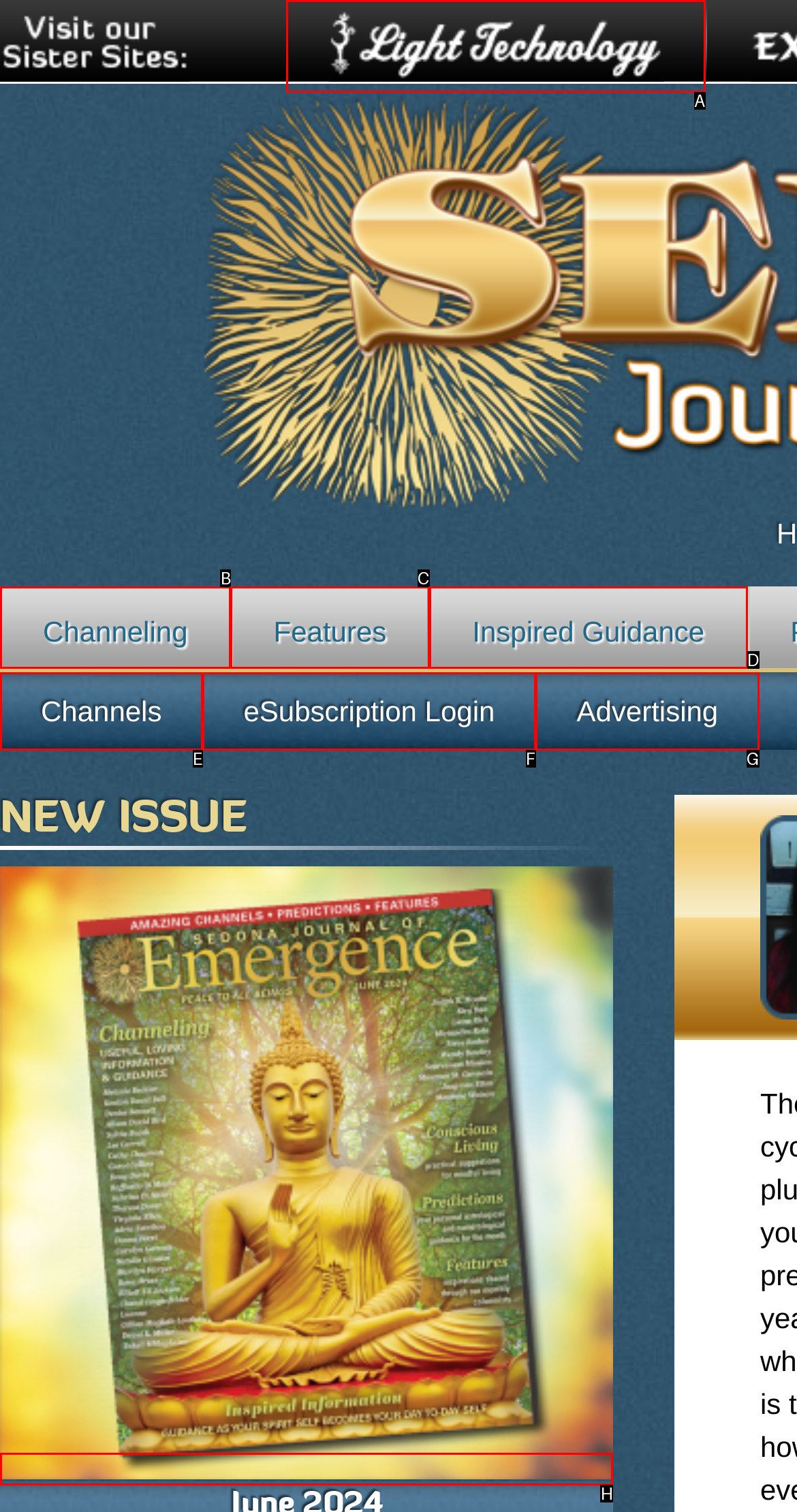Pick the right letter to click to achieve the task: view June 2024 issue
Answer with the letter of the correct option directly.

H